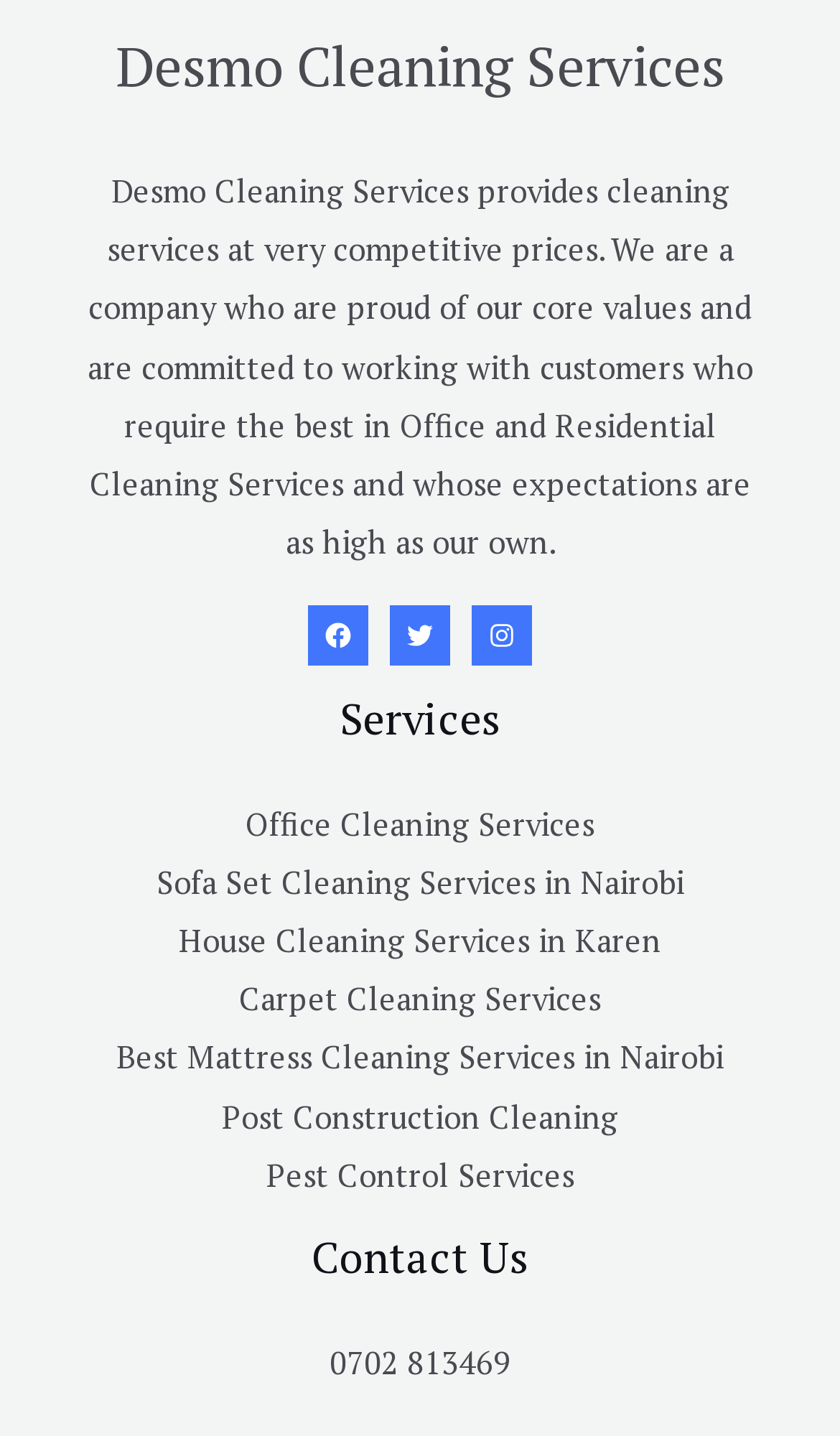What is the phone number to contact?
Look at the image and respond with a one-word or short phrase answer.

0702 813469